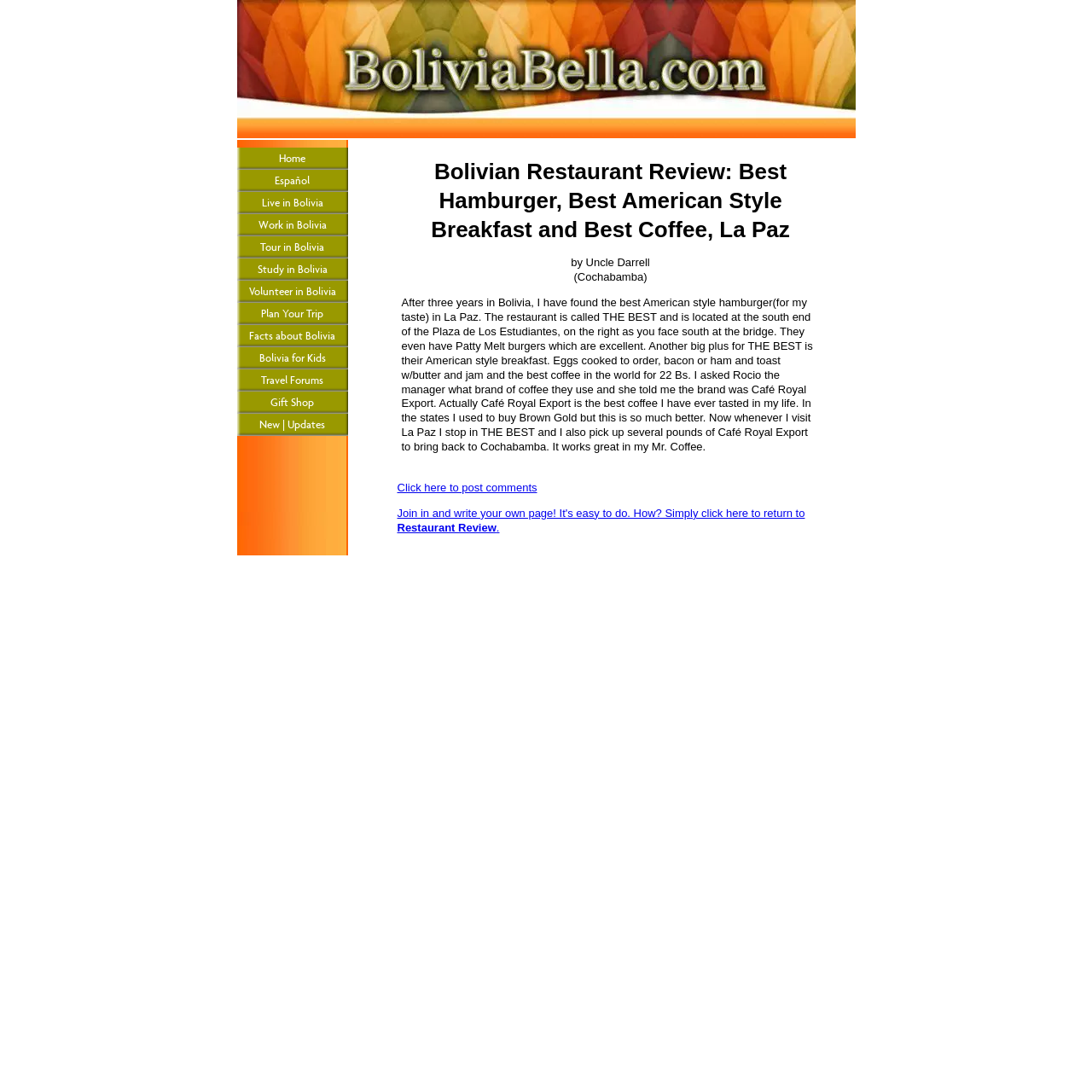What is the price of the American style breakfast?
Using the image provided, answer with just one word or phrase.

22 Bs